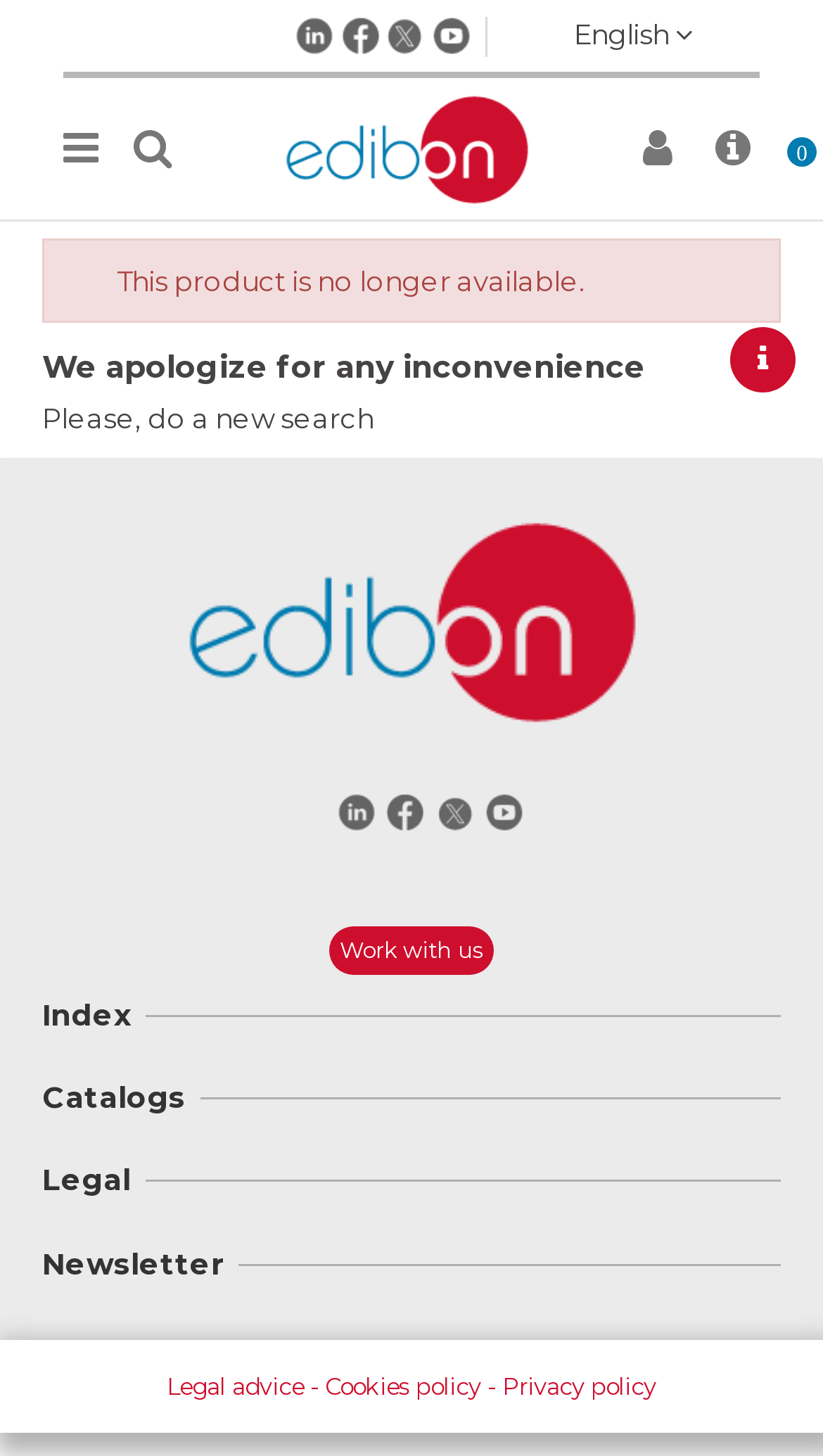Please determine the bounding box coordinates of the clickable area required to carry out the following instruction: "Go to work with us". The coordinates must be four float numbers between 0 and 1, represented as [left, top, right, bottom].

[0.051, 0.641, 0.949, 0.668]